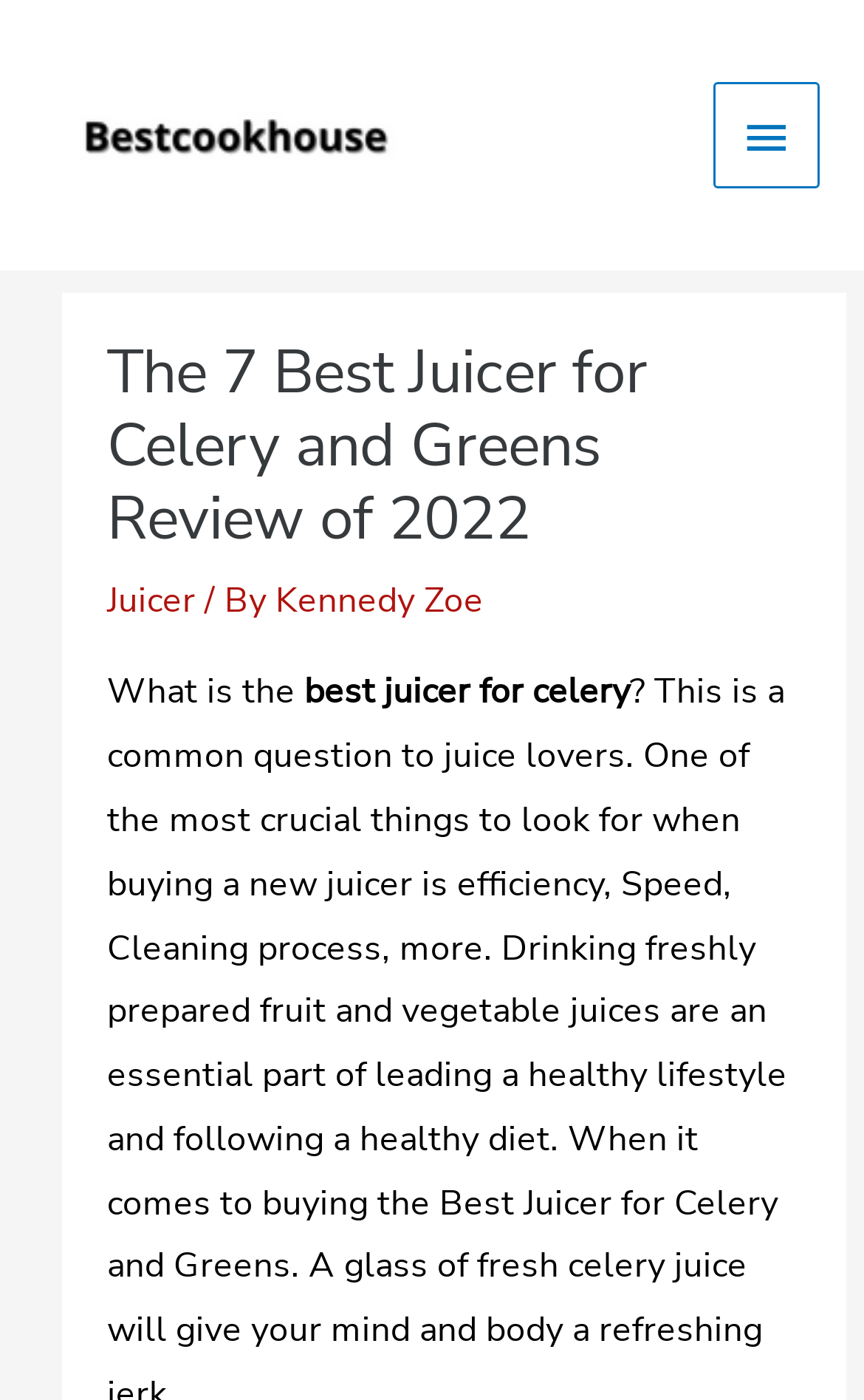Please provide the bounding box coordinates for the UI element as described: "Juicer". The coordinates must be four floats between 0 and 1, represented as [left, top, right, bottom].

[0.124, 0.412, 0.227, 0.446]